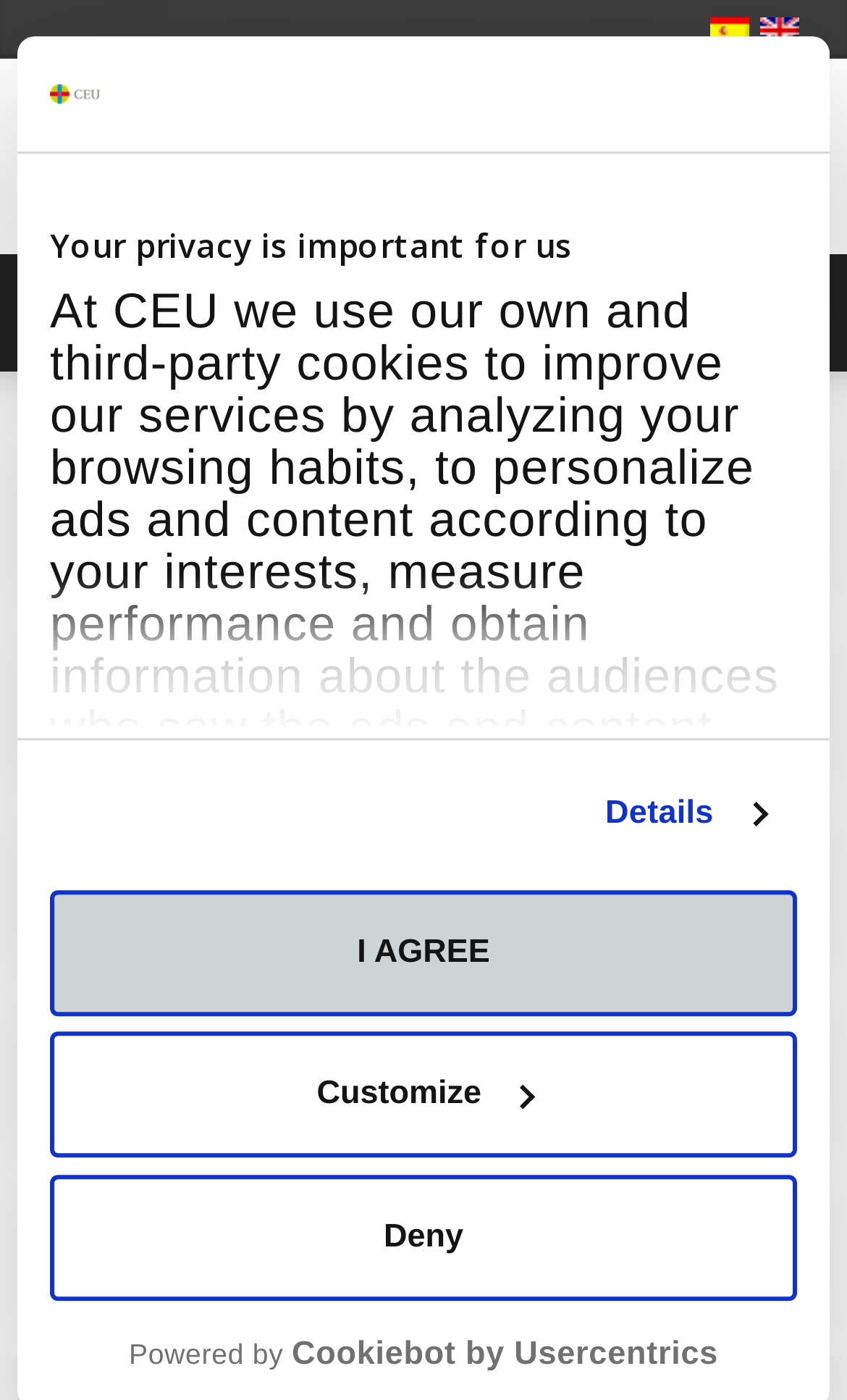Determine which piece of text is the heading of the webpage and provide it.

“My Erasmus+ in Ireland”, coming soon to a cinema near you